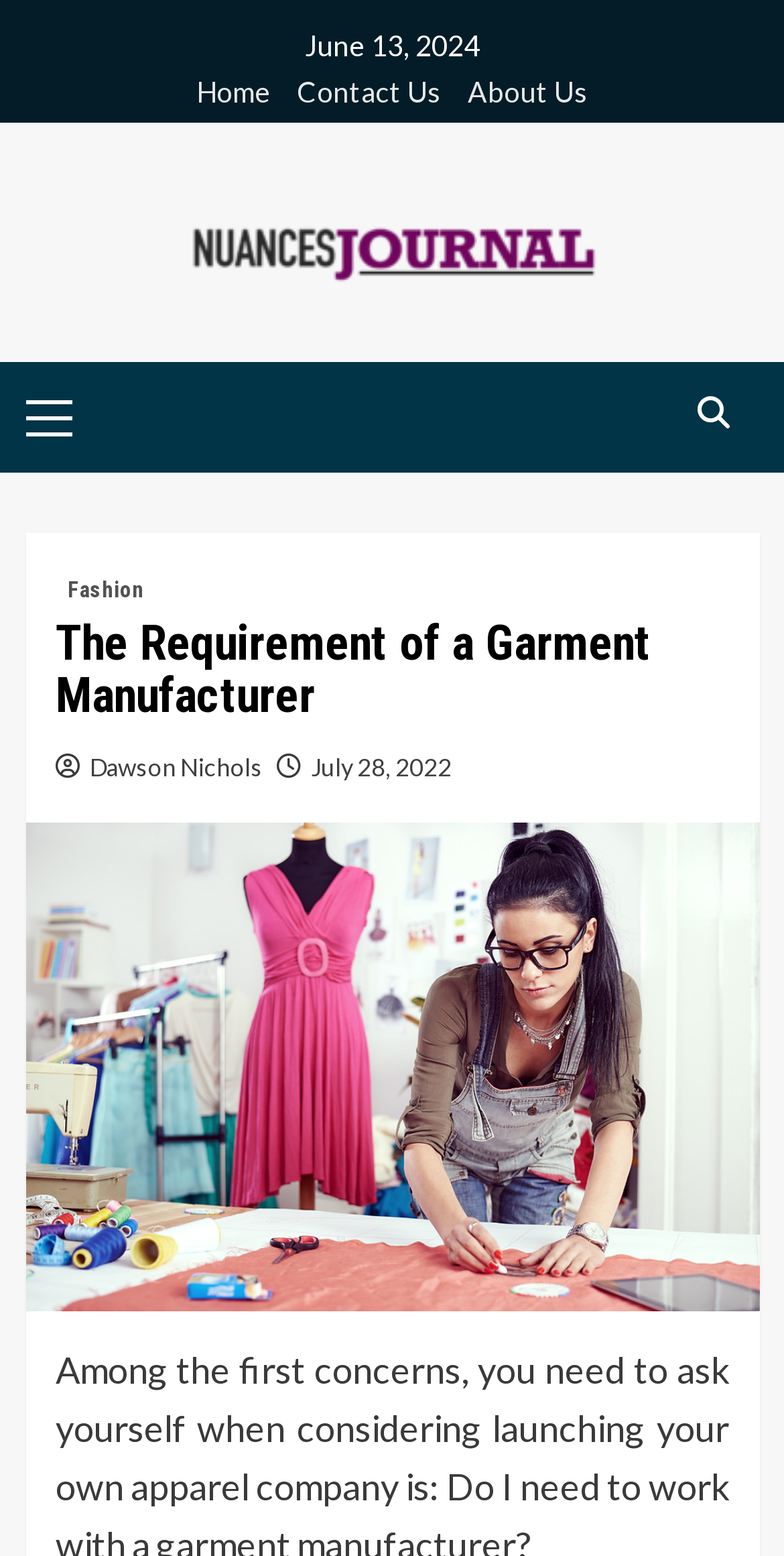Answer the question below using just one word or a short phrase: 
What is the date of the article?

July 28, 2022